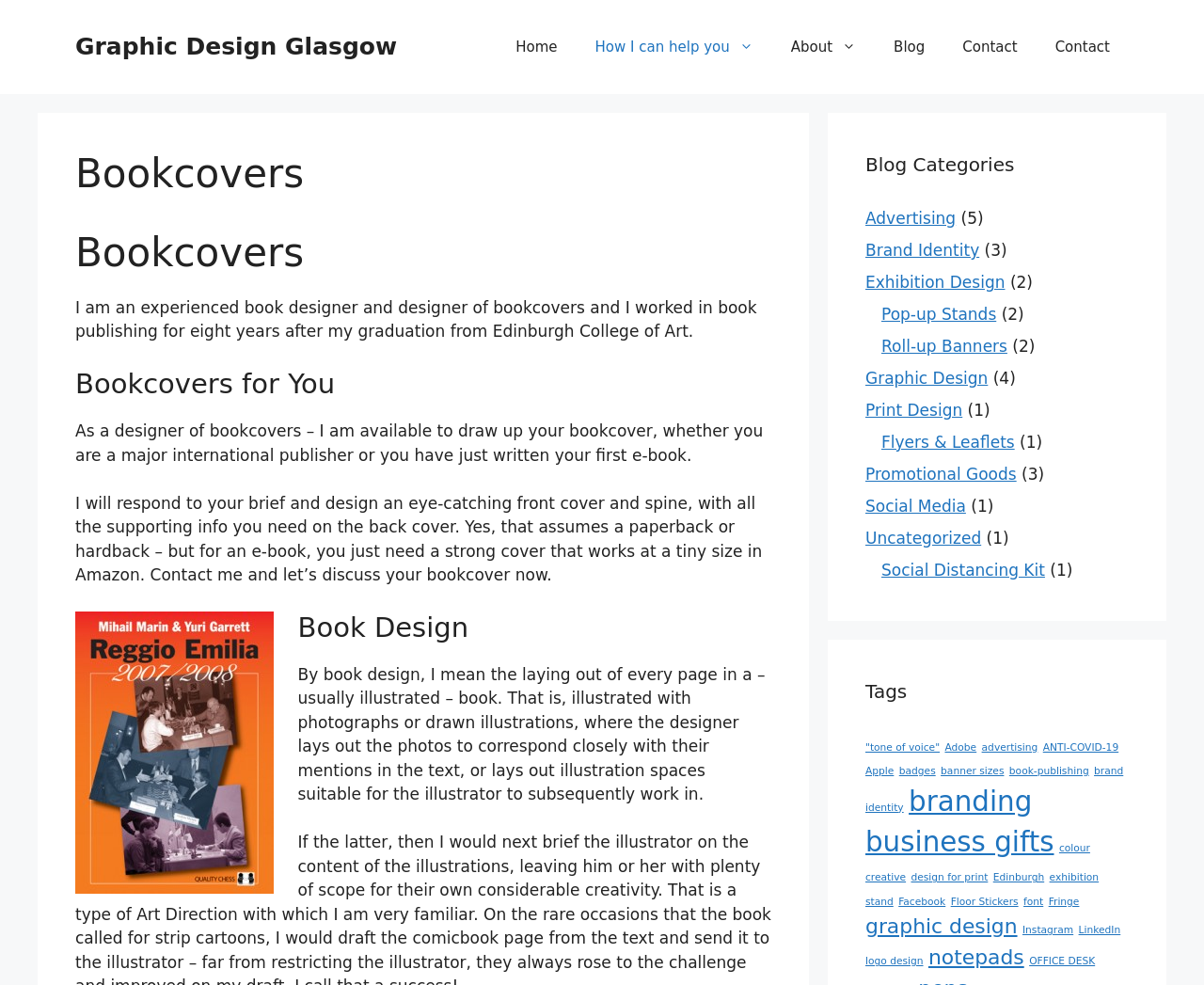Please determine the bounding box coordinates, formatted as (top-left x, top-left y, bottom-right x, bottom-right y), with all values as floating point numbers between 0 and 1. Identify the bounding box of the region described as: advertising

[0.815, 0.752, 0.862, 0.765]